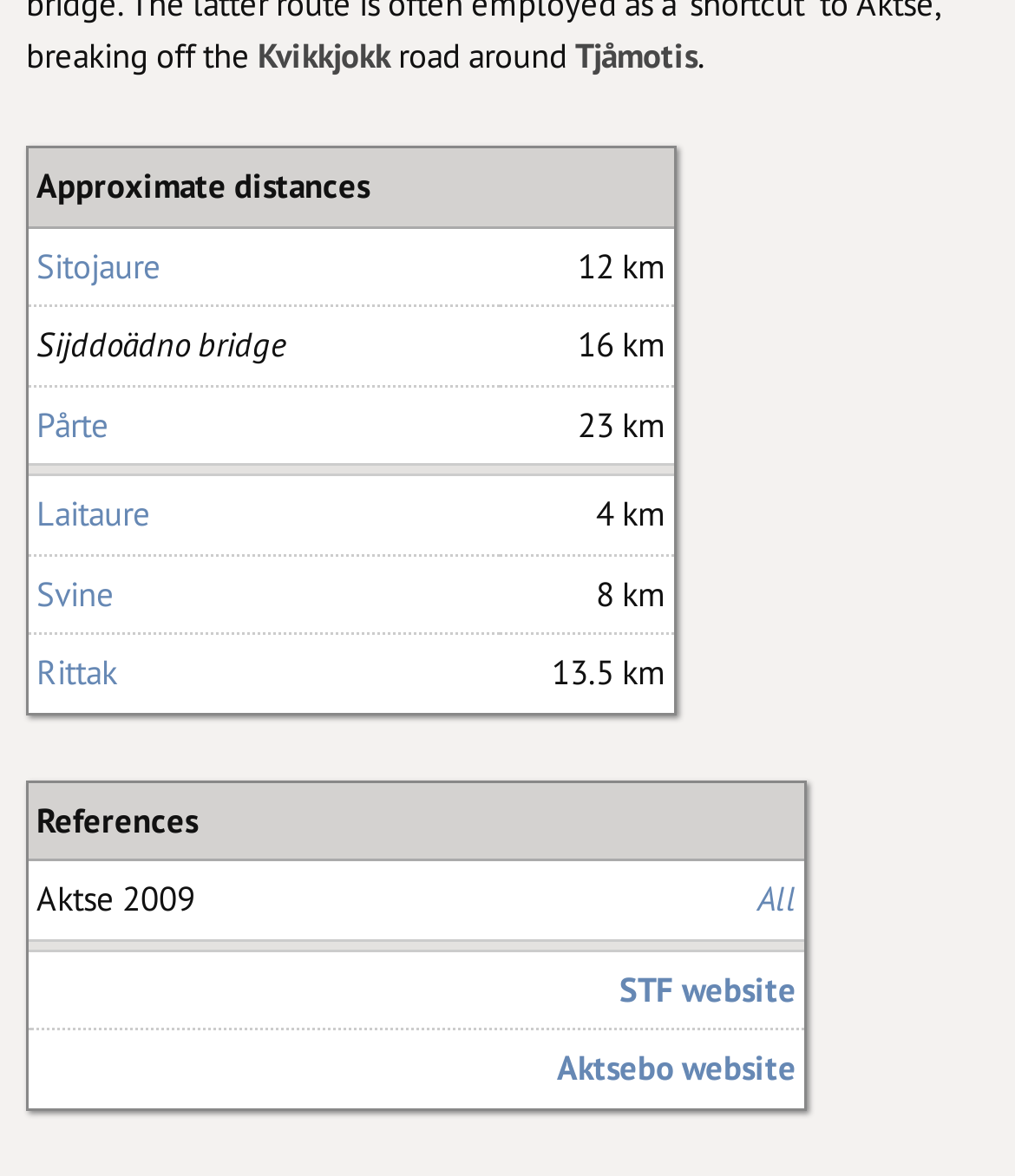Please find the bounding box for the UI element described by: "Rittak".

[0.036, 0.553, 0.115, 0.591]